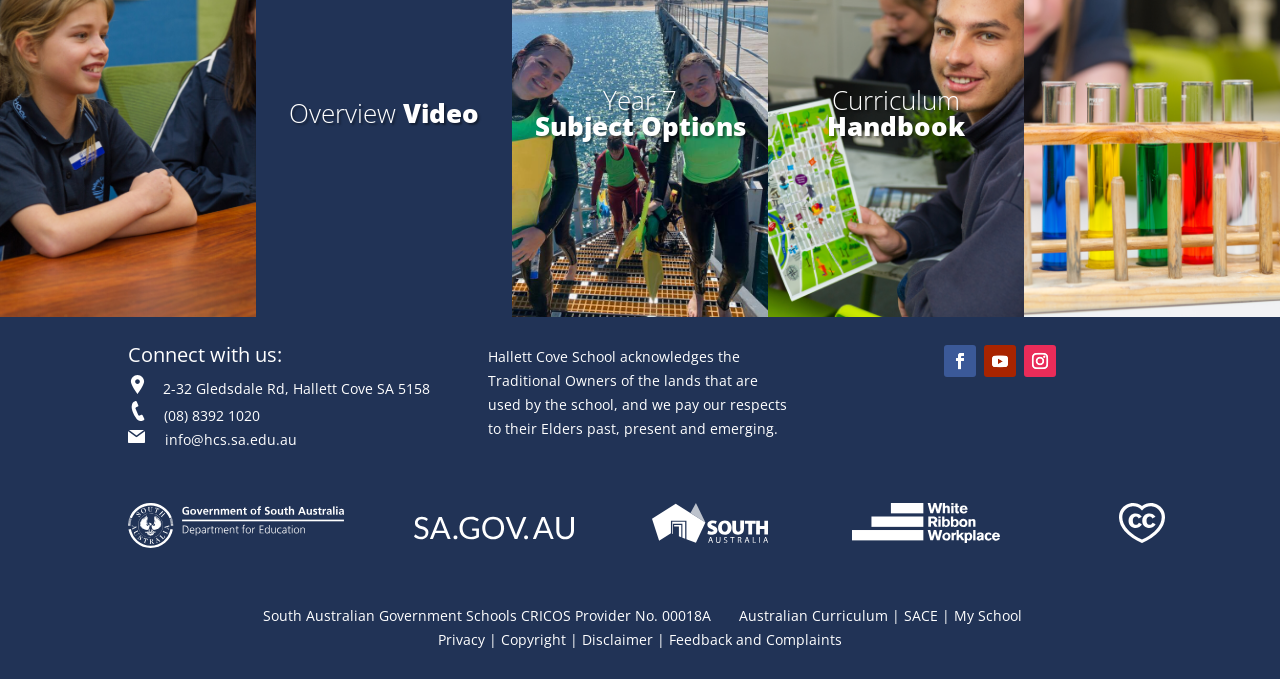Please find the bounding box coordinates of the element that needs to be clicked to perform the following instruction: "Leave a comment". The bounding box coordinates should be four float numbers between 0 and 1, represented as [left, top, right, bottom].

None